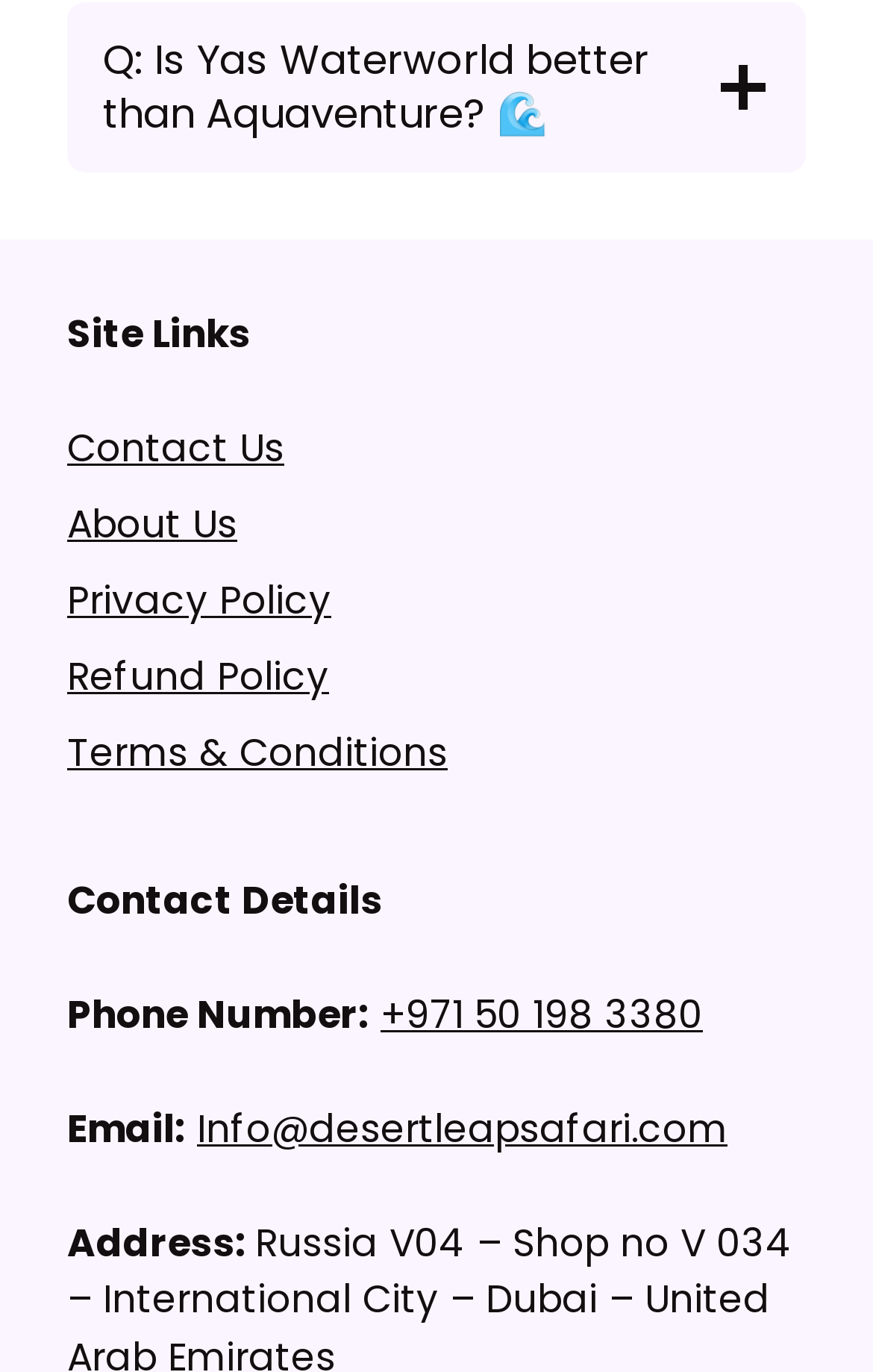Find the bounding box coordinates for the UI element that matches this description: "Terms & Conditions".

[0.077, 0.529, 0.513, 0.568]